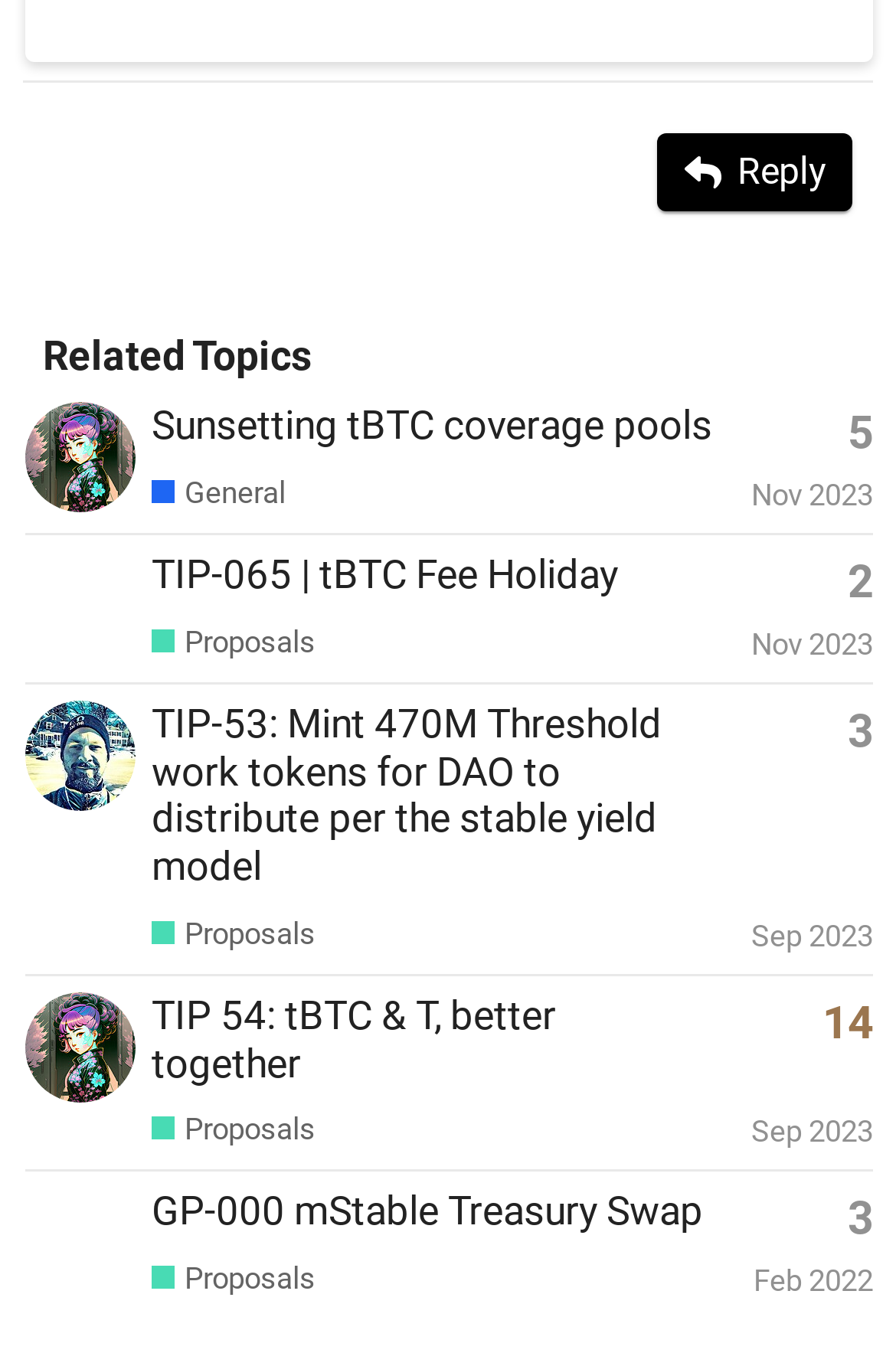Find the bounding box coordinates of the clickable area that will achieve the following instruction: "View the topic 'TIP-065 | tBTC Fee Holiday'".

[0.169, 0.408, 0.69, 0.442]